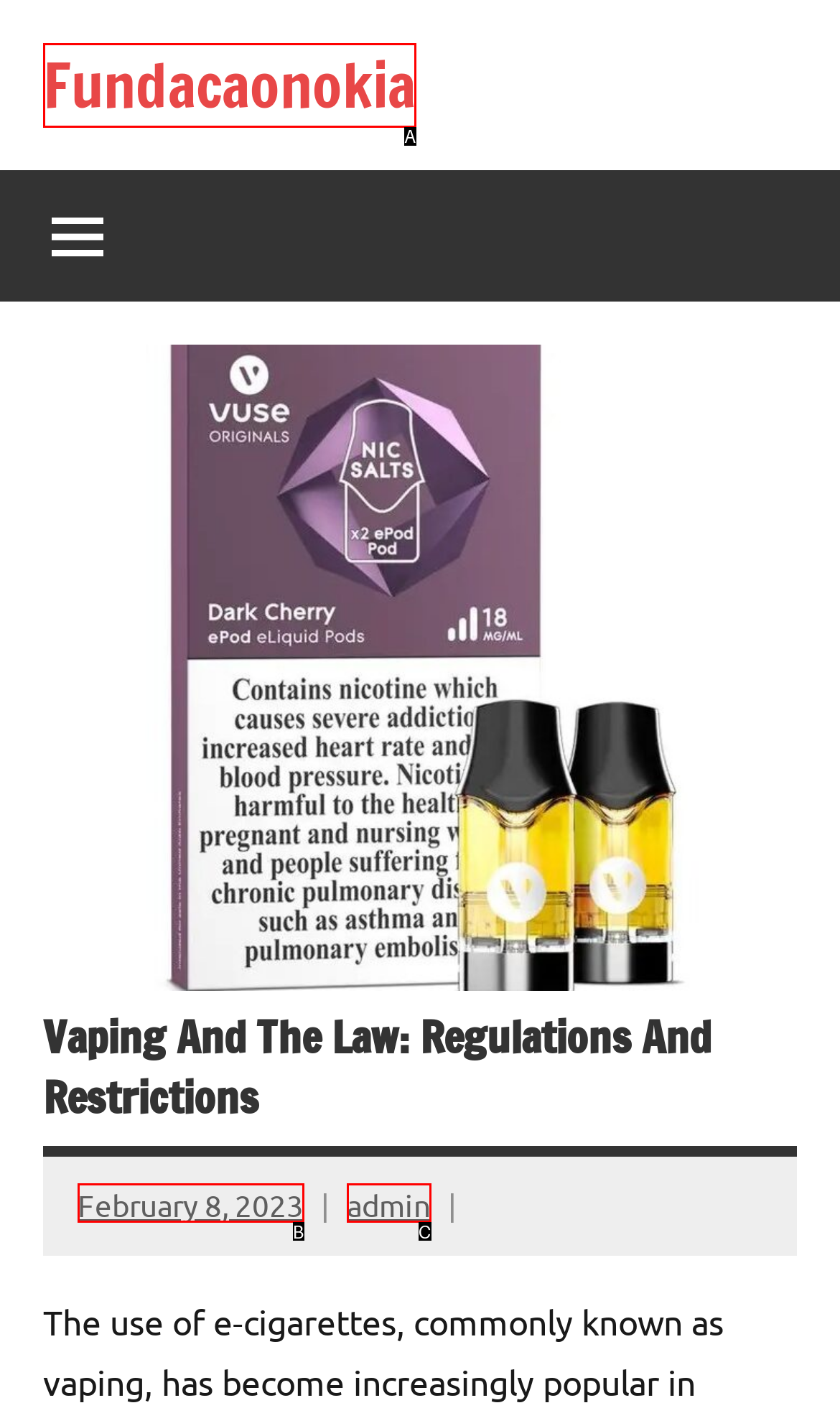Given the description: February 8, 2023, select the HTML element that matches it best. Reply with the letter of the chosen option directly.

B